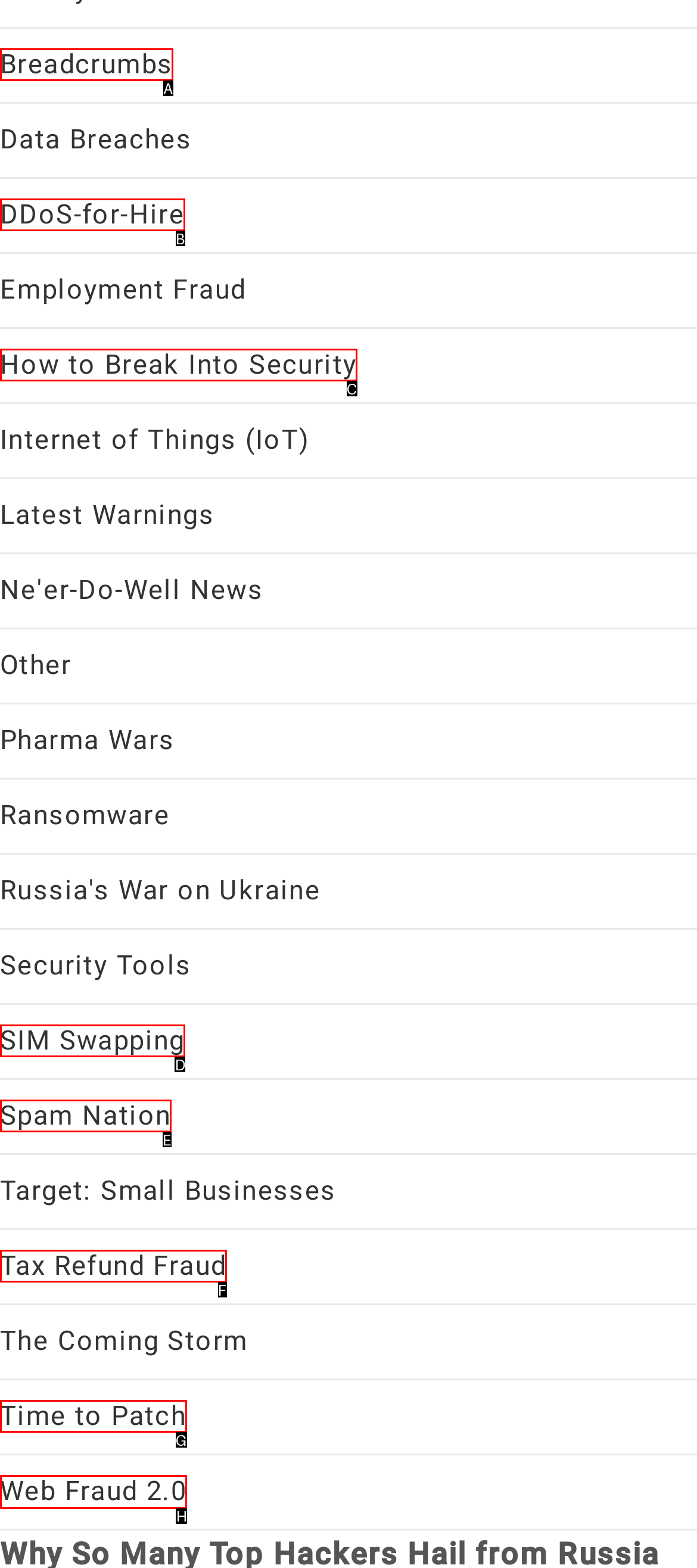For the task: Learn about Web Fraud 2.0, tell me the letter of the option you should click. Answer with the letter alone.

H